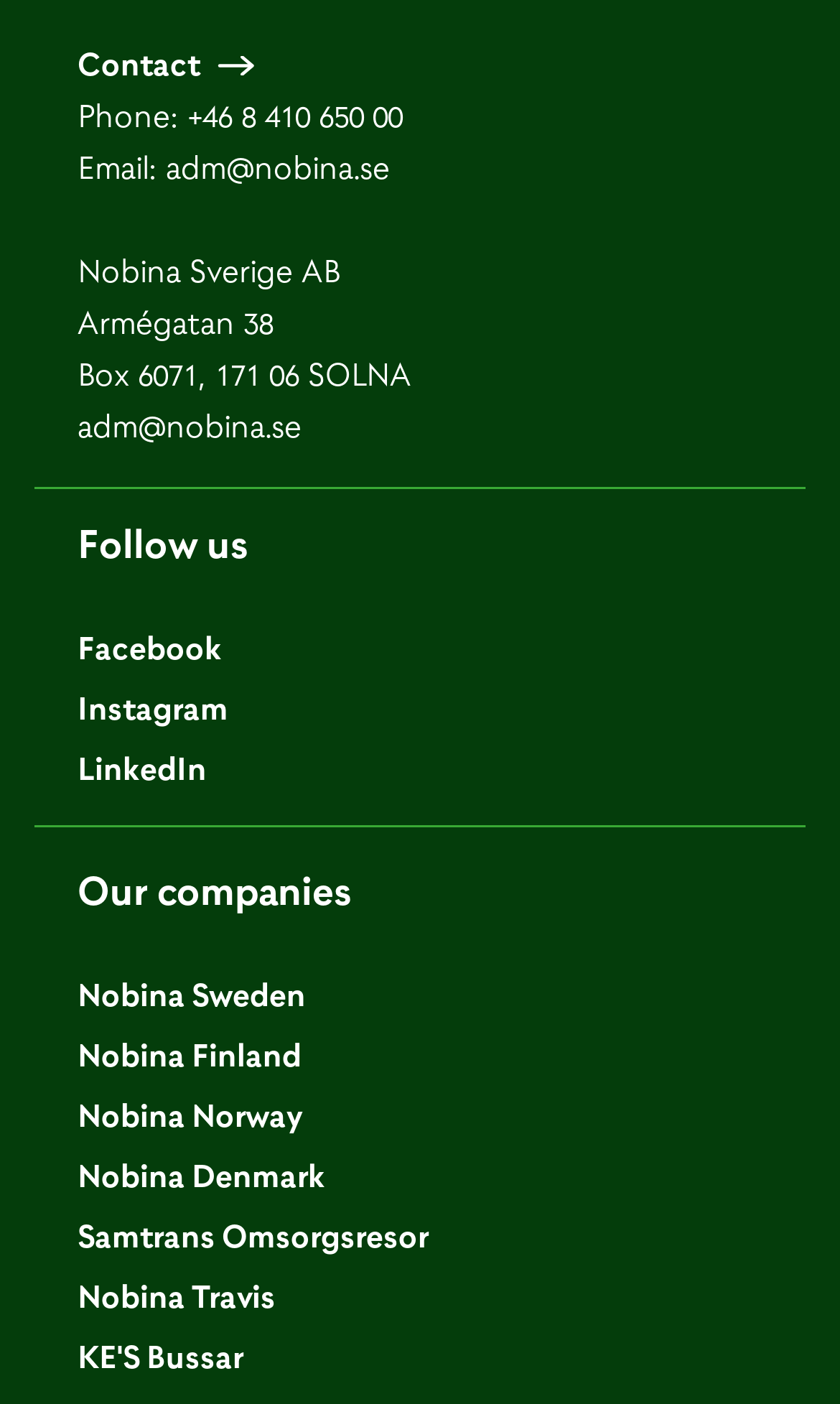Determine the bounding box coordinates of the clickable region to carry out the instruction: "Follow us on Facebook".

[0.092, 0.447, 0.264, 0.477]